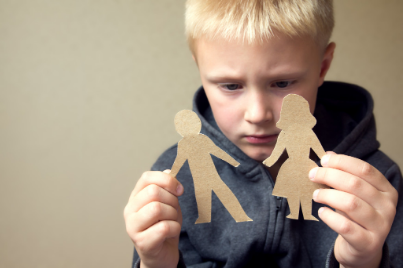What is the boy wearing on his head?
Look at the image and construct a detailed response to the question.

The boy is wearing a hoodie, which adds to the somber tone of the moment and emphasizes the seriousness of his thoughts.